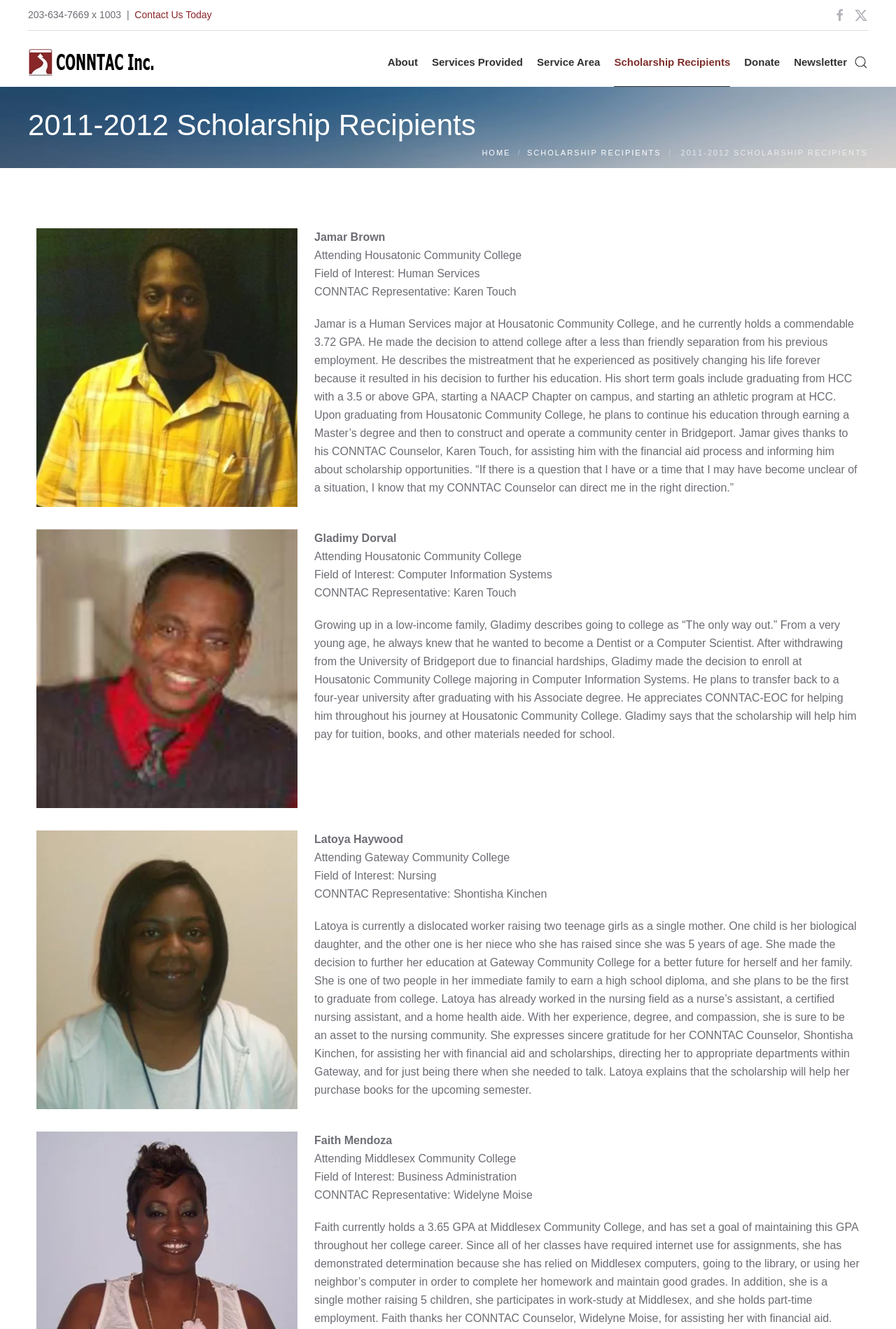Please provide a detailed answer to the question below by examining the image:
What is the current education institution of the first scholarship recipient?

I looked at the first LayoutTableCell element and found the education institution mentioned as 'Housatonic Community College'.